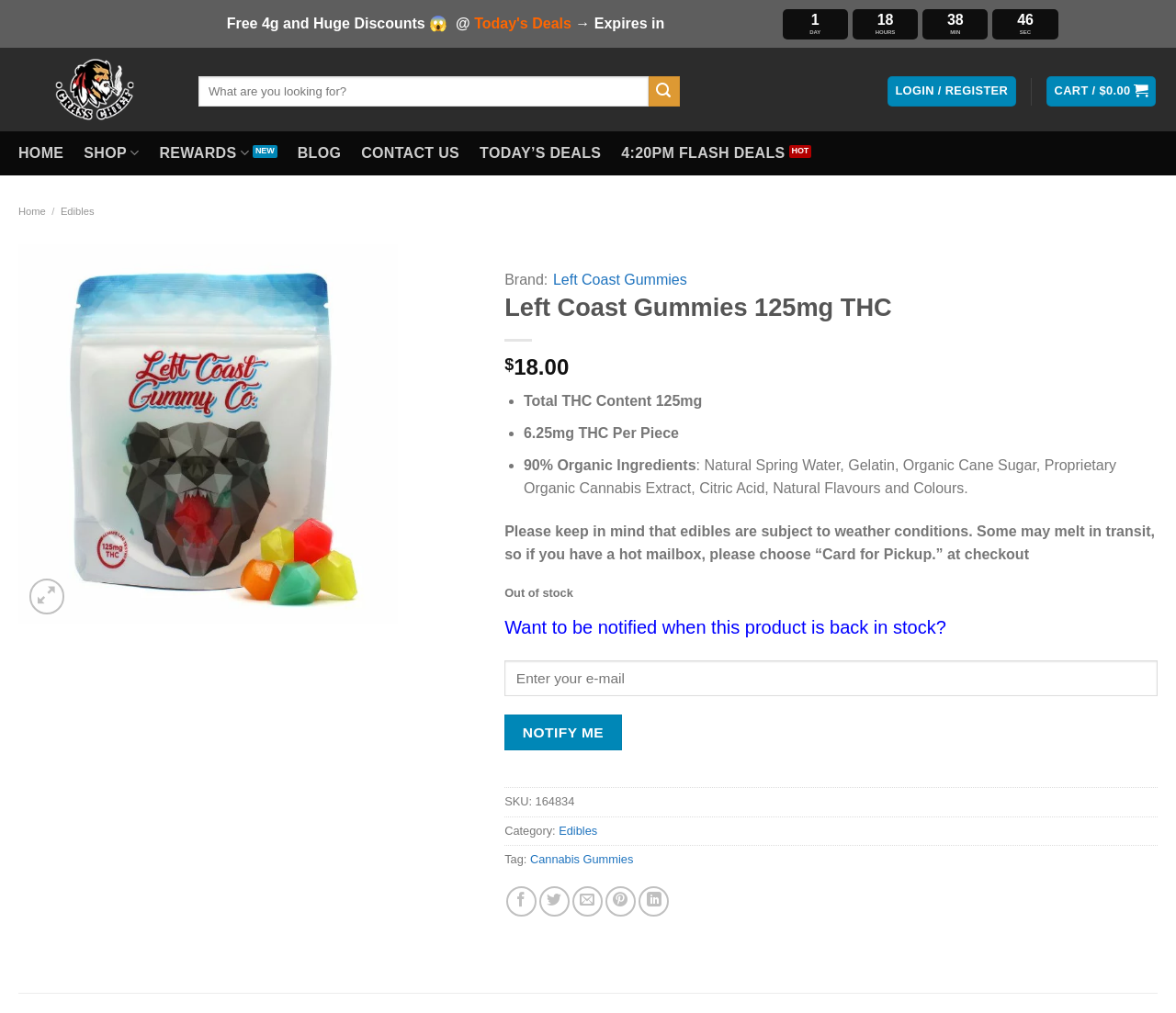Elaborate on the different components and information displayed on the webpage.

This webpage is an e-commerce page for a product called "Left Coast Gummies 125mg THC" on a website called Grass Chief. At the top left corner, there is a logo of Grass Chief, which is an image with a link to the homepage. Next to the logo, there is a search bar with a submit button. On the top right corner, there are links to "LOGIN / REGISTER" and "CART / $ 0.00".

Below the top navigation bar, there is a menu with links to "HOME", "SHOP", "REWARDS", "BLOG", "CONTACT US", "TODAY’S DEALS", and "4:20PM FLASH DEALS HOT". The "SHOP" link has a dropdown menu with a link to "Edibles", which is the current page.

The main content of the page is about the product "Left Coast Gummies 125mg THC". There is a heading with the product name, followed by the price "$18.00". Below the price, there is a list of product details, including "Total THC Content 125mg", "6.25mg THC Per Piece", and "90% Organic Ingredients" with a description of the ingredients.

Further down the page, there is a notice about the product being out of stock, with an option to be notified when it is back in stock. There is also a section with product information, including the SKU number and category, as well as links to share the product on social media.

At the very top of the page, there is a promotion banner with a link to "Today's Deals" and a countdown timer.